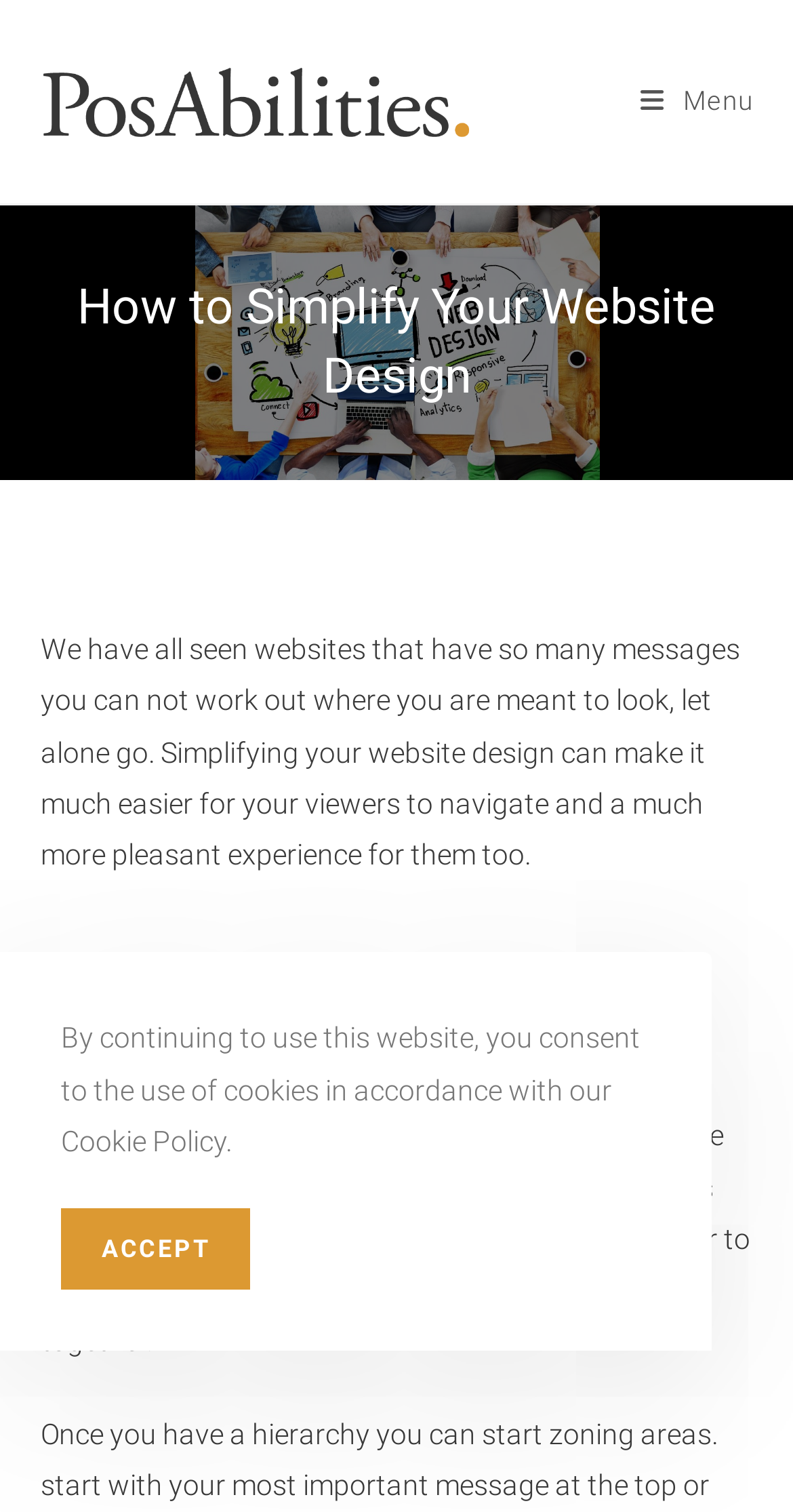Convey a detailed summary of the webpage, mentioning all key elements.

The webpage is about simplifying website design, with a focus on creating a pleasant user experience. At the top left, there is a logo image with the text "PosAbilities" next to it, which is a link. On the top right, there is a "Mobile Menu" link. 

Below the top section, there is a main header area that spans the entire width of the page. The header contains a title, "How to Simplify Your Website Design", which is a heading. Below the title, there is a paragraph of text that explains the importance of simplifying website design, making it easier for viewers to navigate and have a more pleasant experience.

Further down, there is a section with a heading "Hierarchy", which is followed by a block of text that provides guidance on creating a hierarchy in website design. The text suggests deciding on key messages, numbering them, and grouping similar items together to create a clear and simple design.

At the bottom of the page, there is a notice about cookies, stating that by continuing to use the website, users consent to the use of cookies according to the Cookie Policy. Next to this notice, there is an "ACCEPT" link.